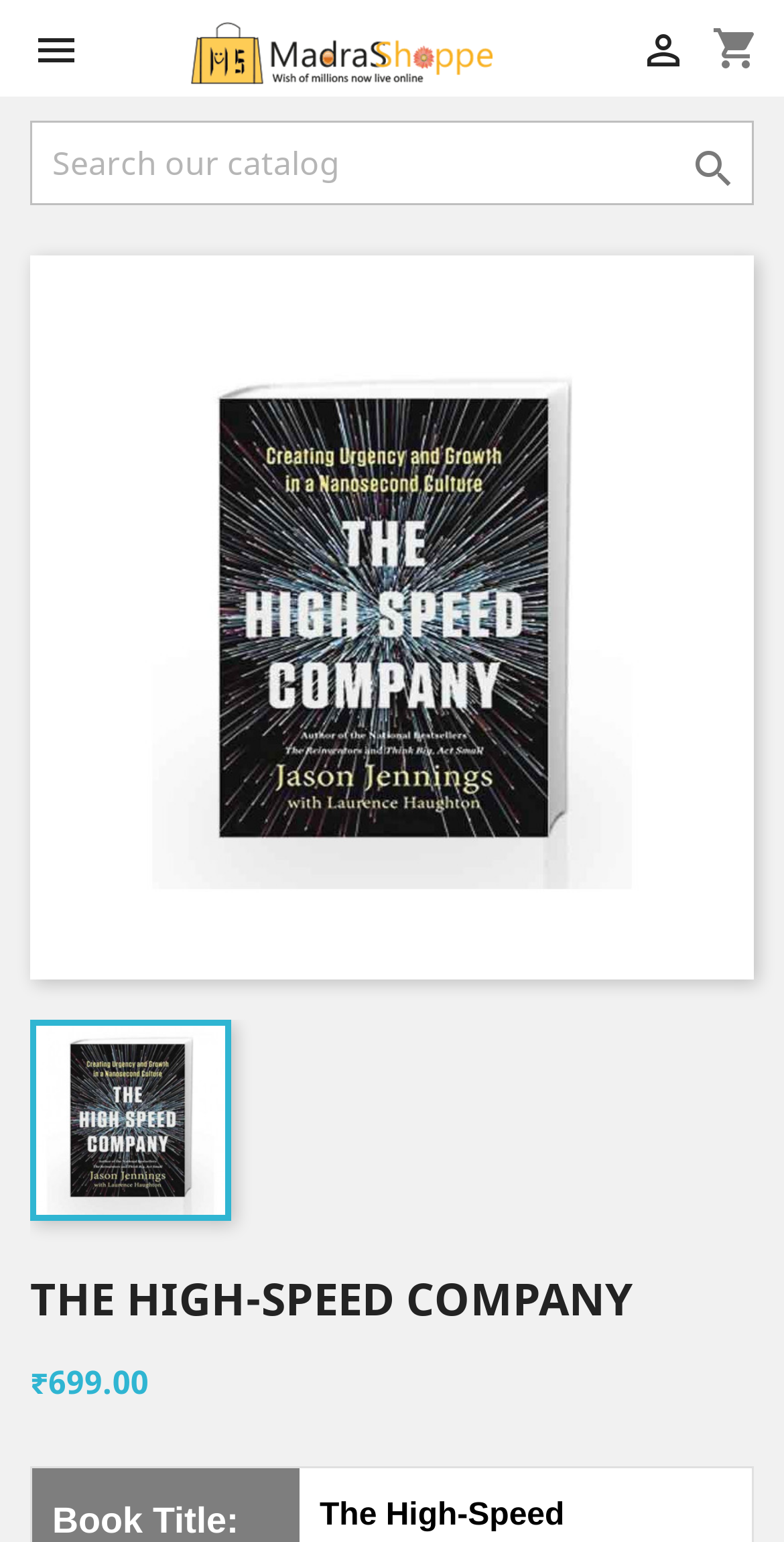Refer to the image and provide an in-depth answer to the question: 
What is the price of the book?

I found the price of the book by looking at the static text element that contains the price information, which is '₹699.00'.